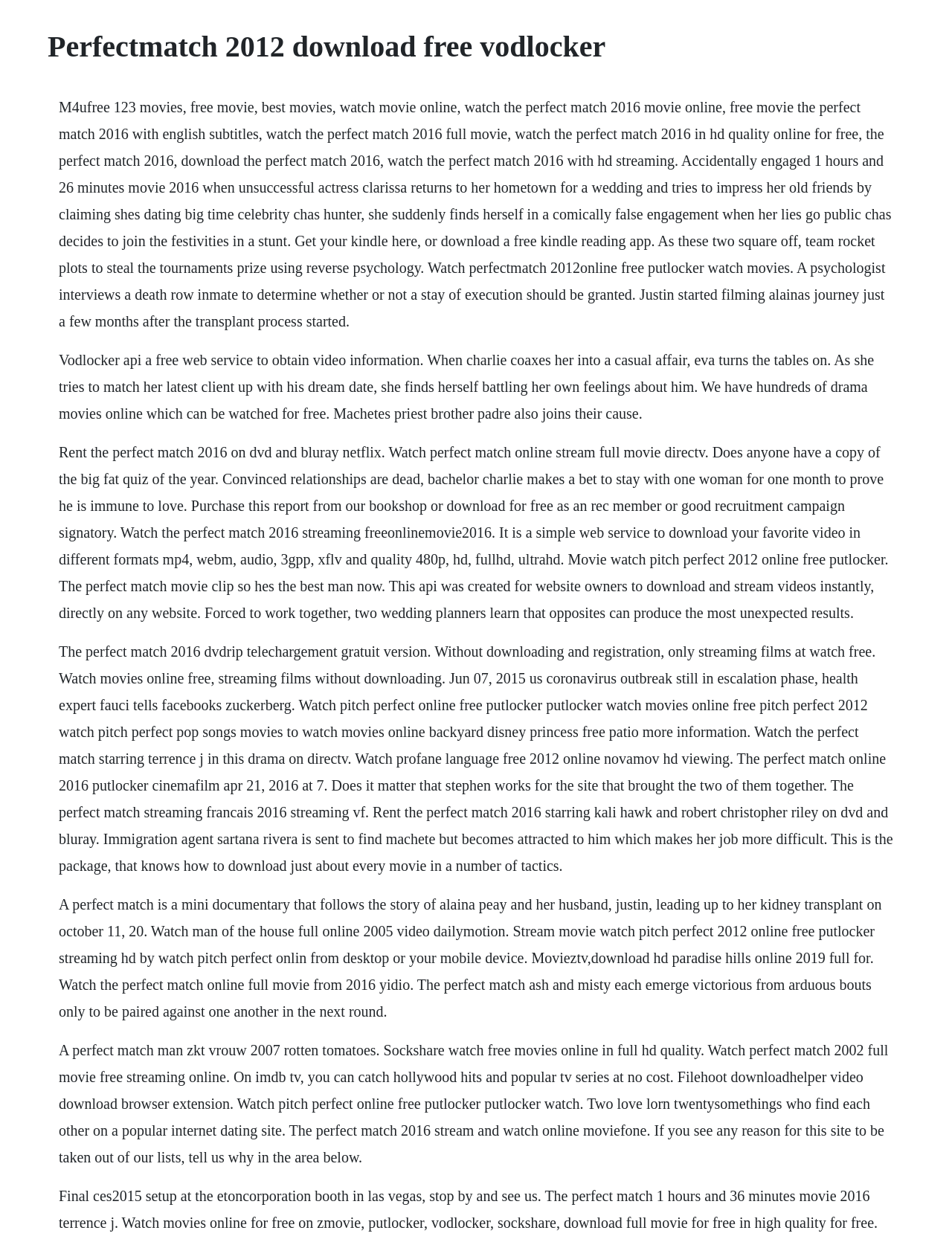Give a short answer to this question using one word or a phrase:
Is the movie available on Netflix?

Yes